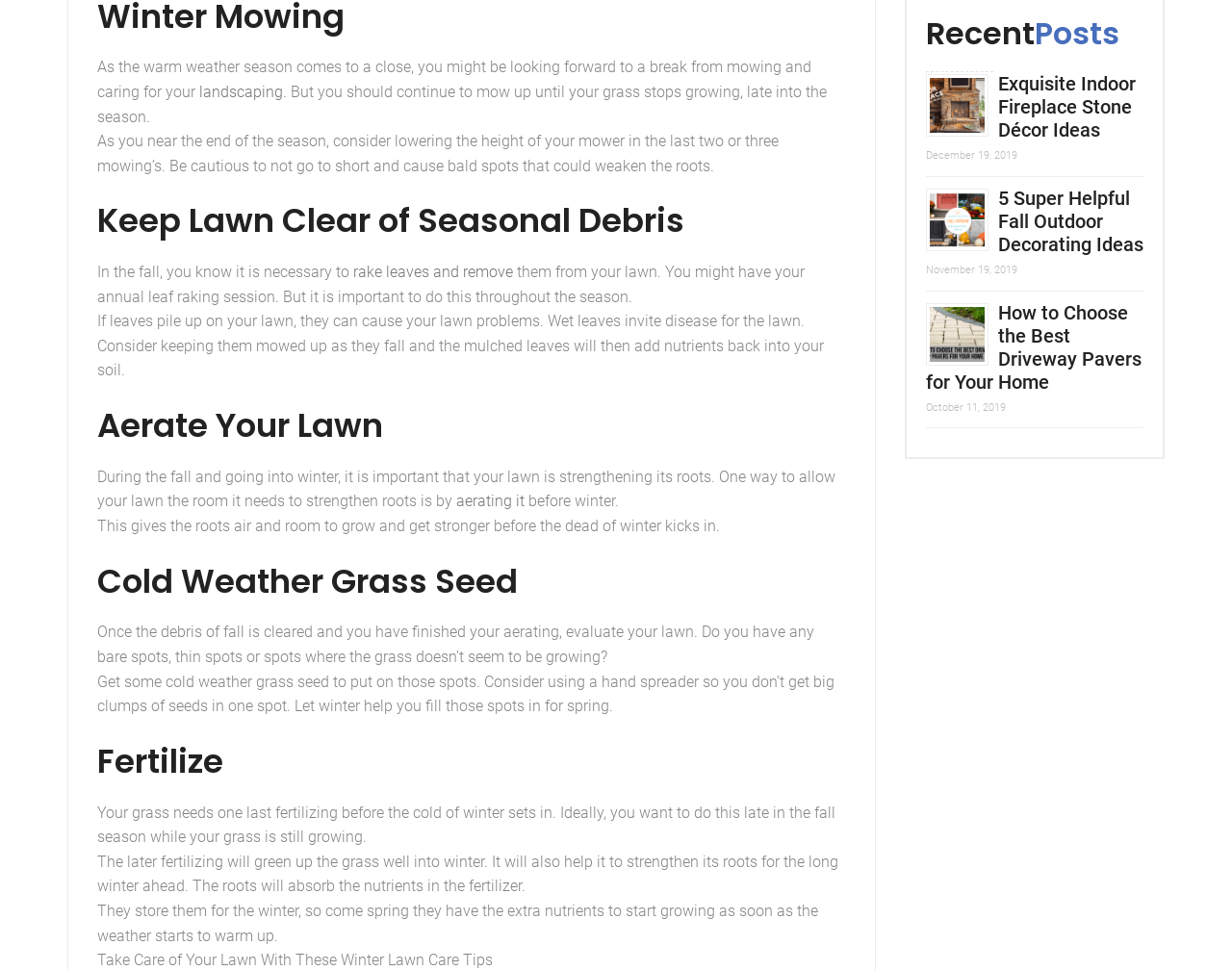Could you please study the image and provide a detailed answer to the question:
What should you do to your lawn before winter?

According to the webpage, before winter, it is important to aerate your lawn to strengthen its roots and fertilize it to green up the grass well into winter and help it to strengthen its roots for the long winter ahead.